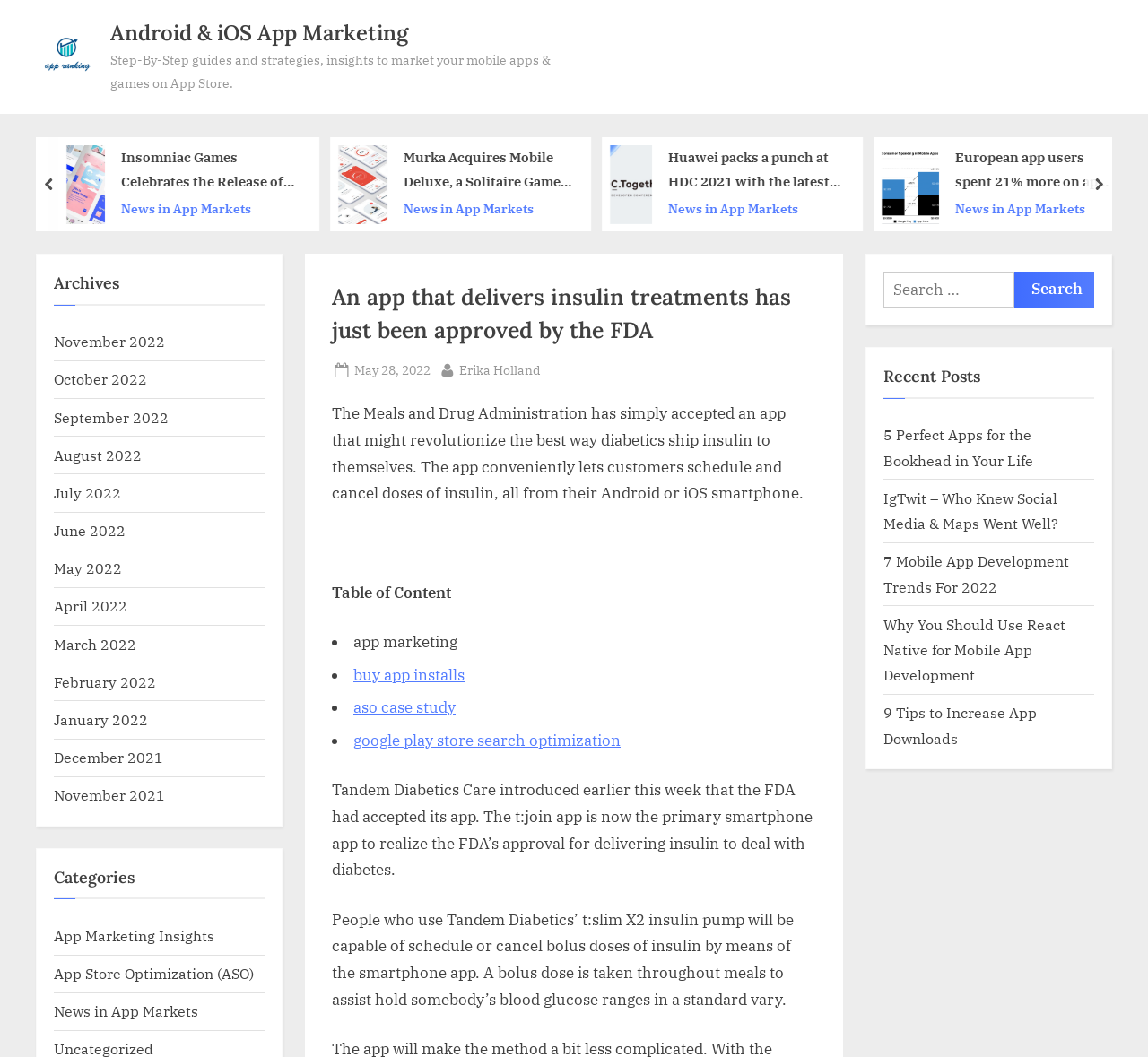Provide the bounding box for the UI element matching this description: "Android & iOS App Marketing".

[0.096, 0.018, 0.355, 0.044]